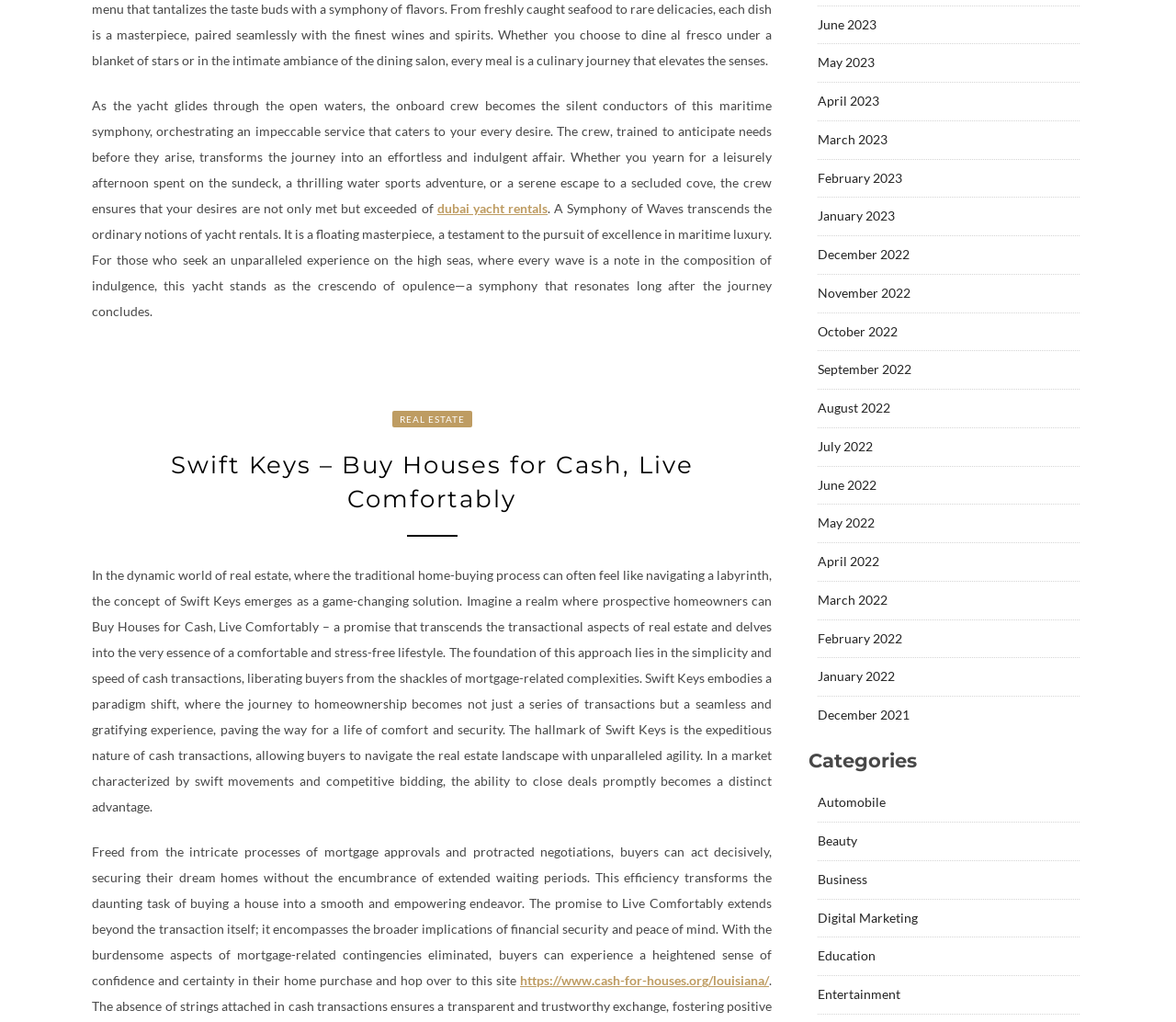Please give a short response to the question using one word or a phrase:
What is the tone of the yacht description?

Poetic